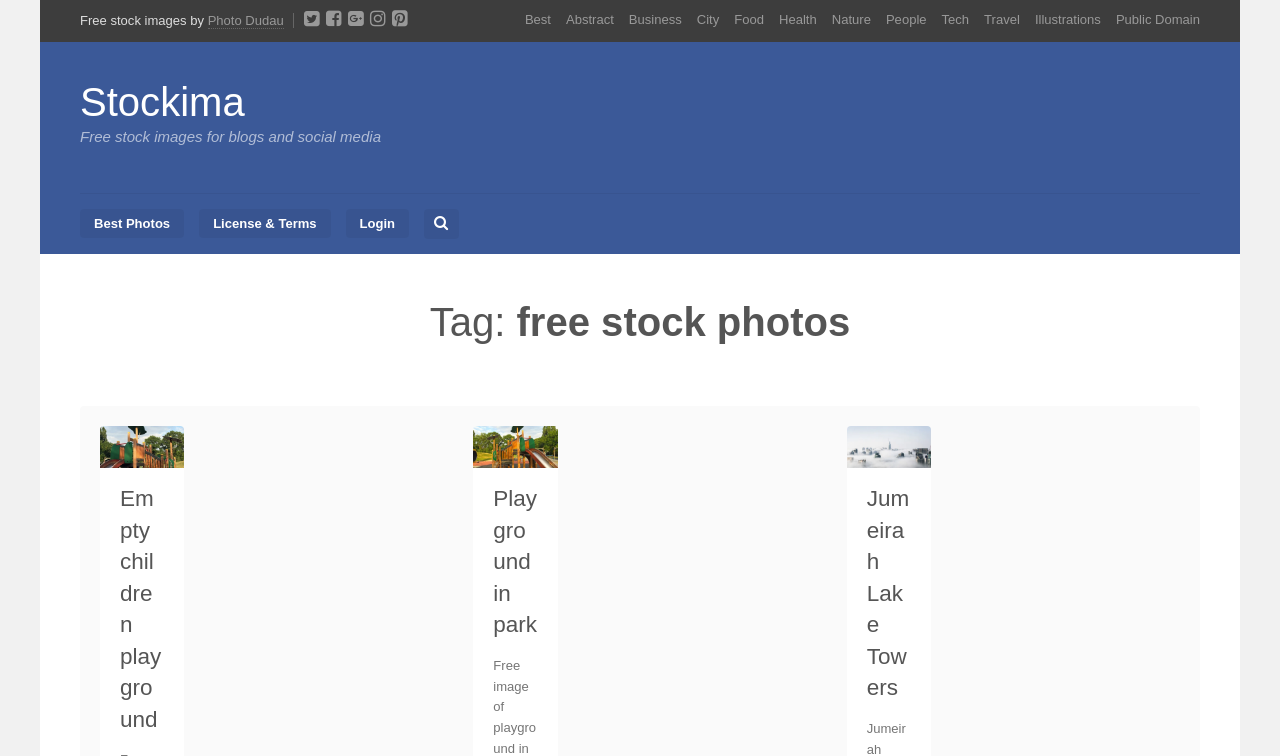Provide a single word or phrase answer to the question: 
What is the theme of the image 'jumeirah free stock photo'?

Jumeirah Lake Towers